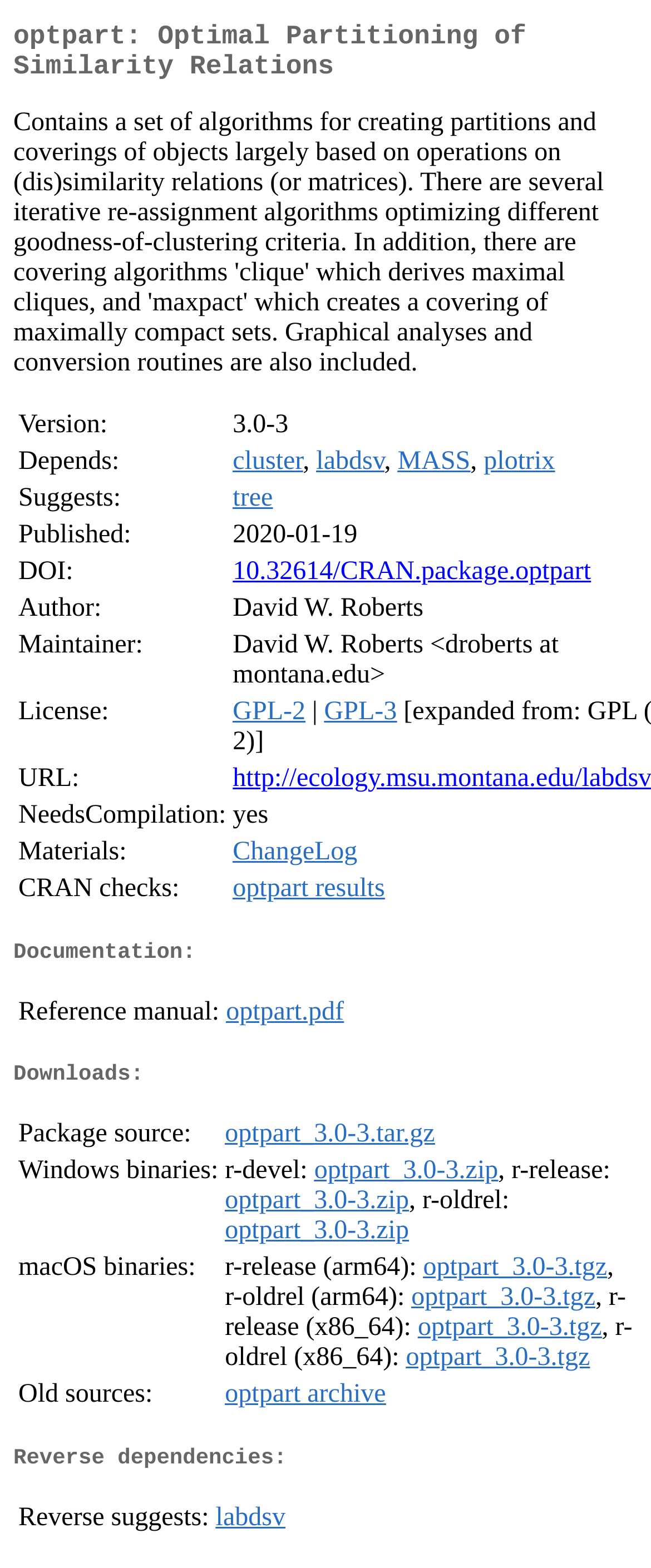Please find the bounding box coordinates of the section that needs to be clicked to achieve this instruction: "Visit author's homepage".

[0.358, 0.309, 0.419, 0.327]